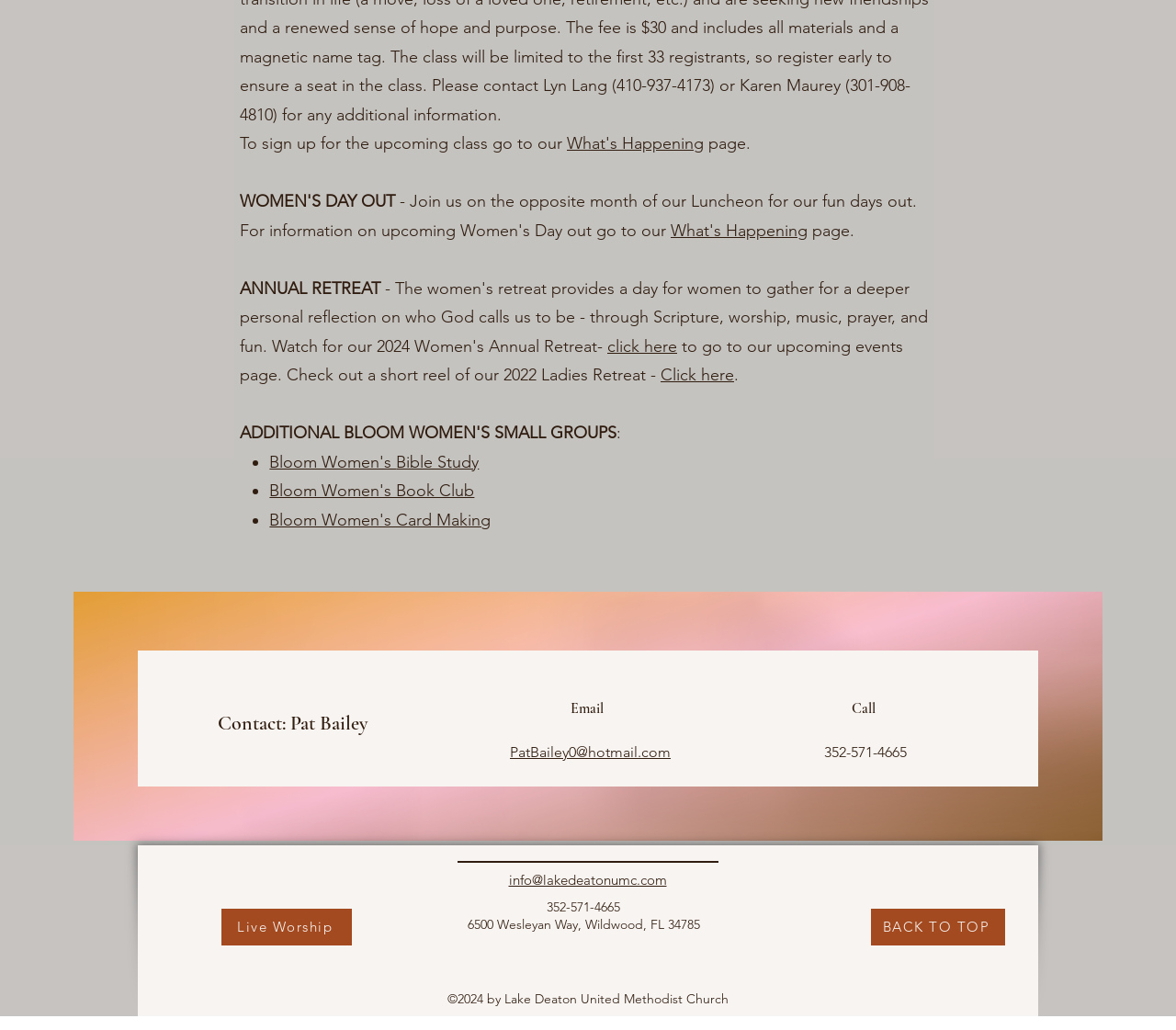Use a single word or phrase to answer the question:
What are the three women's groups listed on the webpage?

Bloom Women's Bible Study, Bloom Women's Book Club, Bloom Women's Card Making